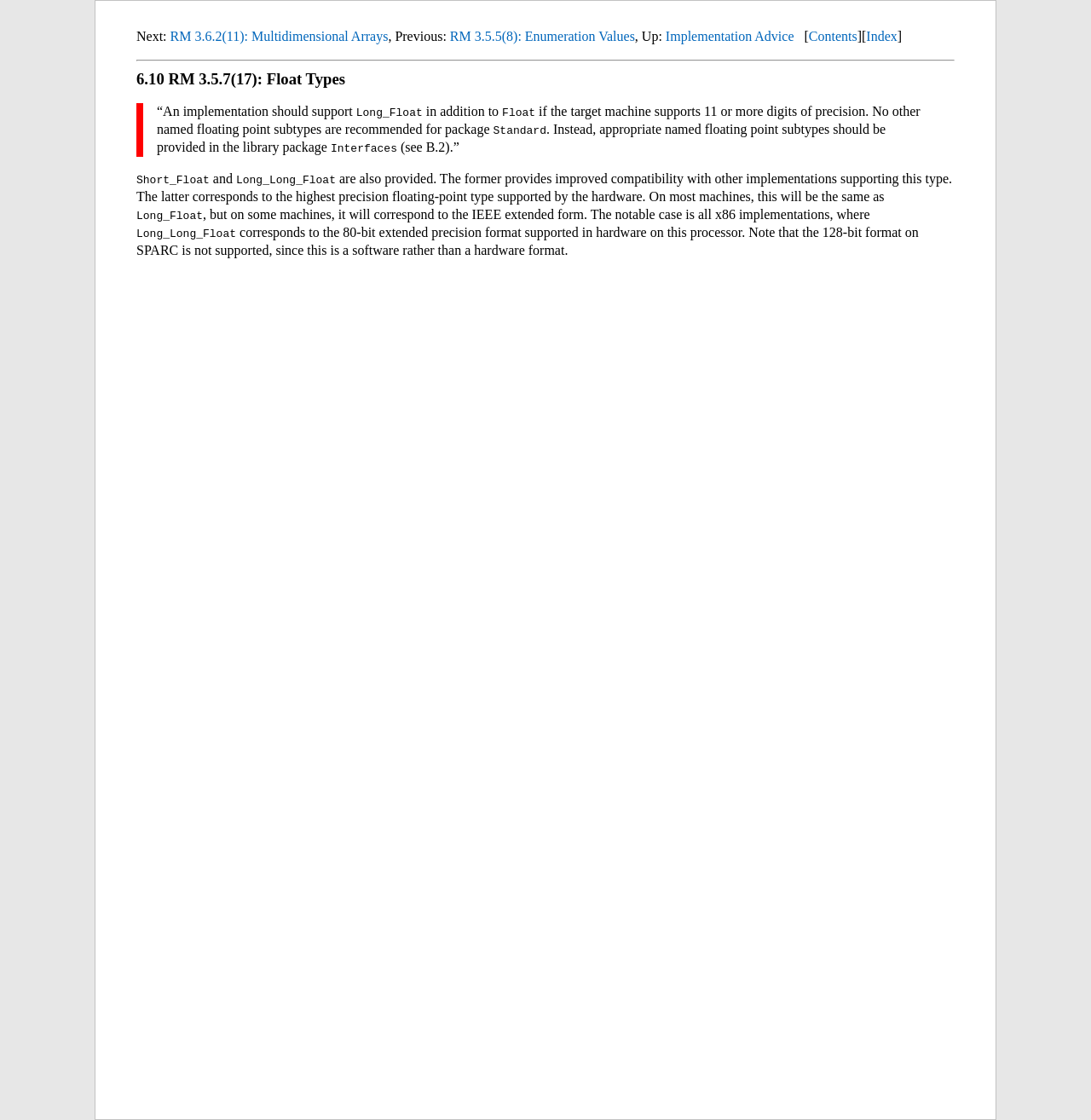Please provide the bounding box coordinates for the UI element as described: "RM 3.5.5(8): Enumeration Values". The coordinates must be four floats between 0 and 1, represented as [left, top, right, bottom].

[0.412, 0.026, 0.582, 0.039]